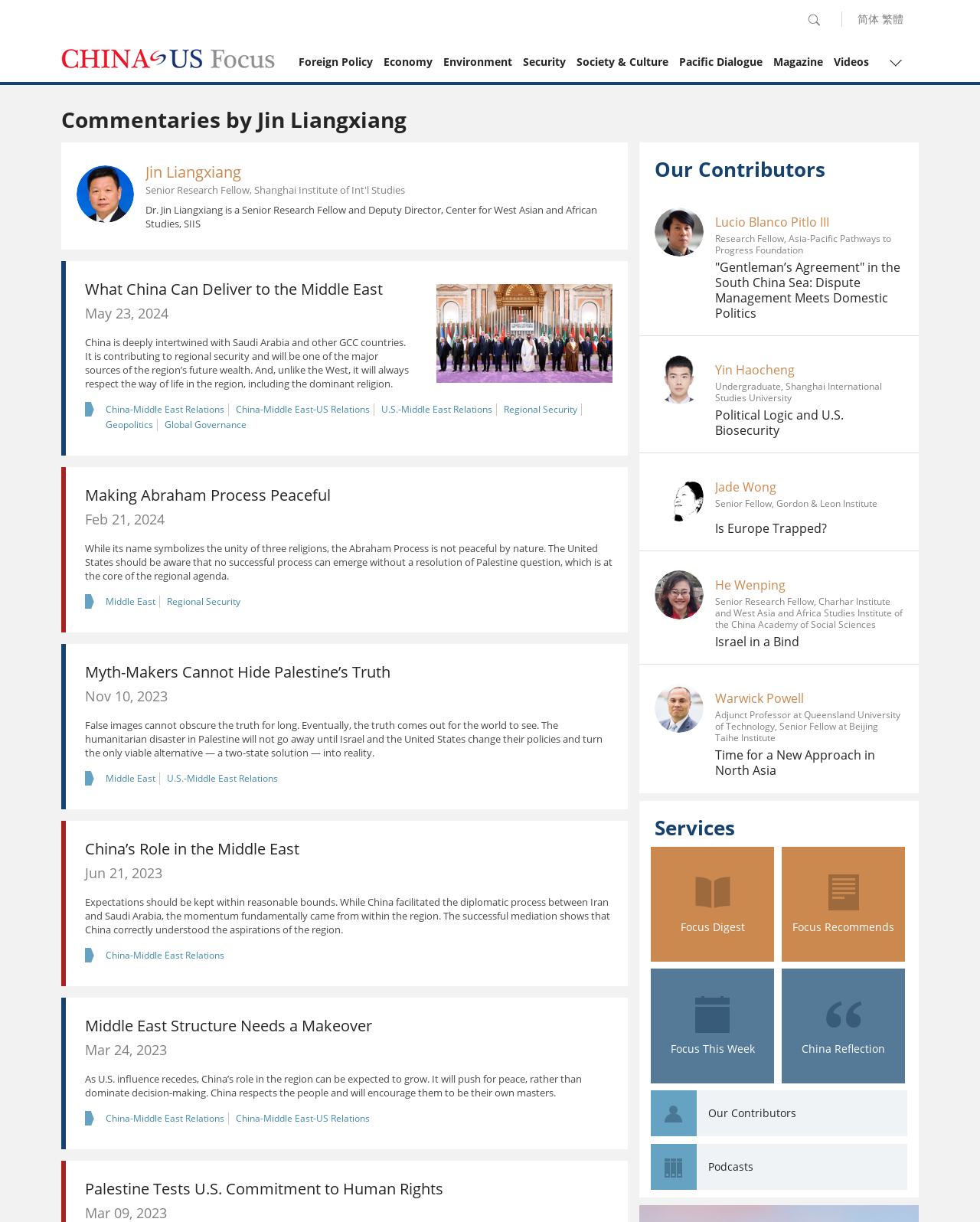Identify the bounding box coordinates for the UI element mentioned here: "Videos". Provide the coordinates as four float values between 0 and 1, i.e., [left, top, right, bottom].

[0.848, 0.036, 0.889, 0.066]